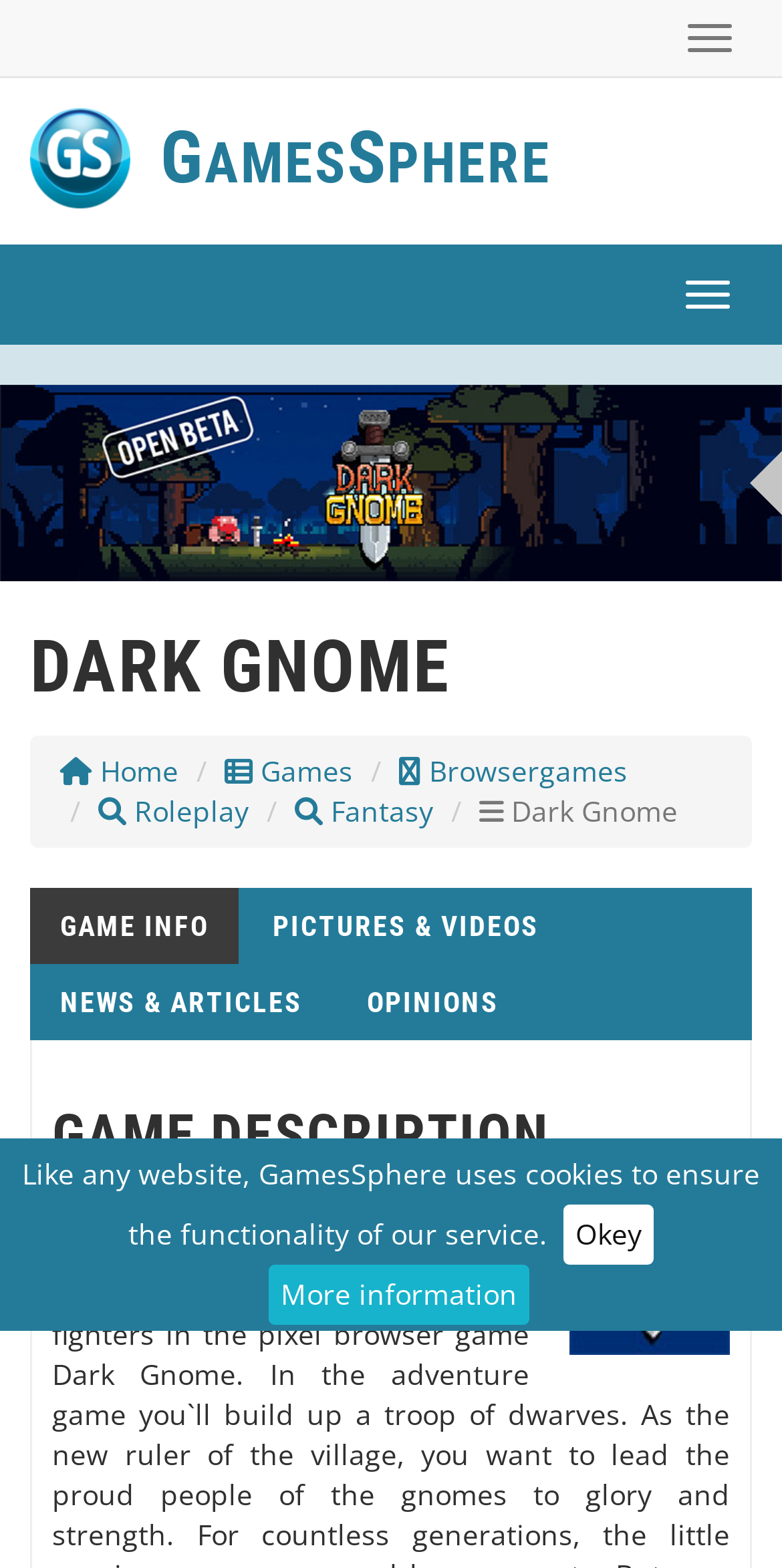Please identify the bounding box coordinates of the element that needs to be clicked to execute the following command: "toggle navigation". Provide the bounding box using four float numbers between 0 and 1, formatted as [left, top, right, bottom].

[0.869, 0.01, 0.946, 0.038]